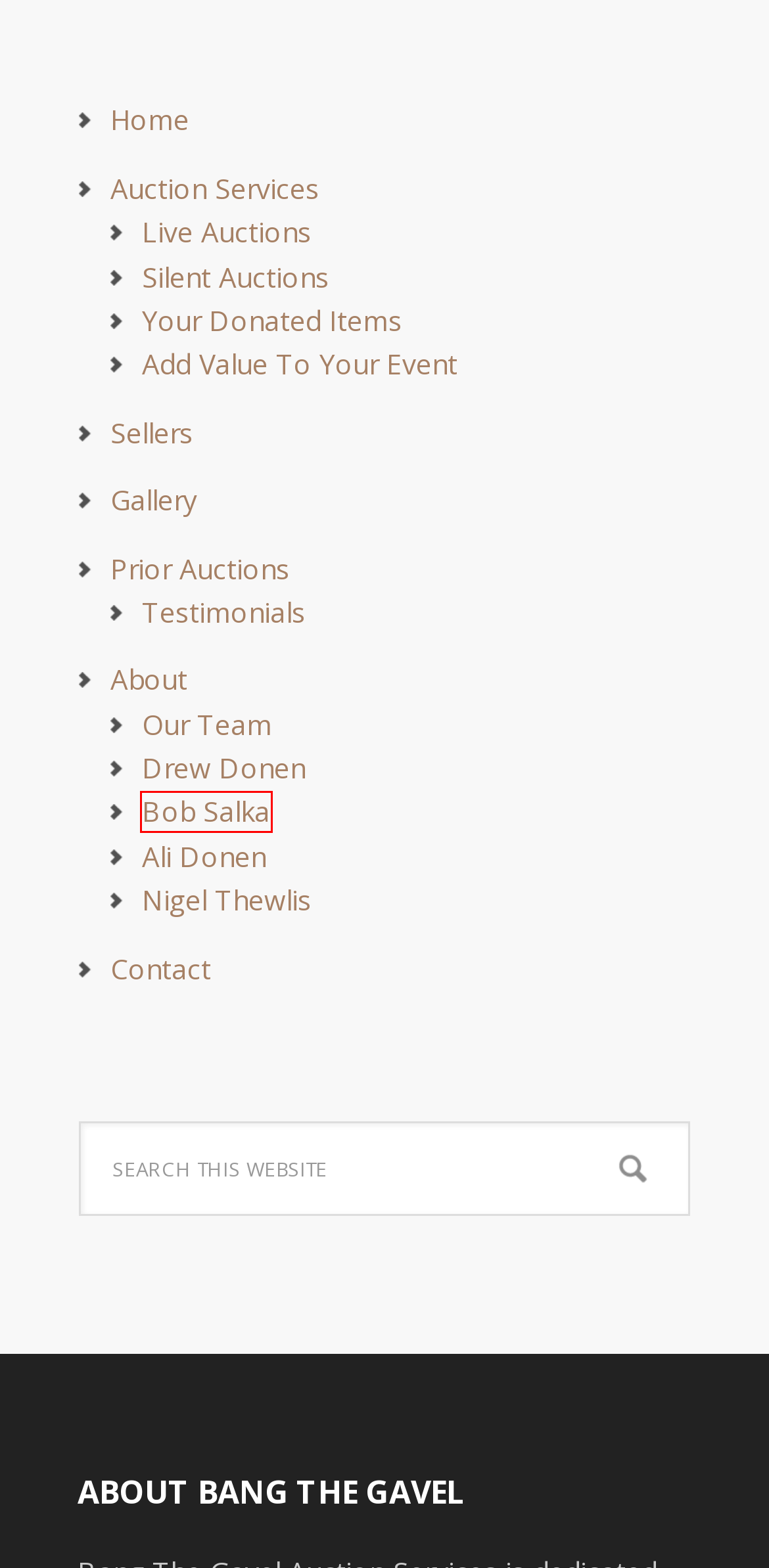You are provided with a screenshot of a webpage that includes a red rectangle bounding box. Please choose the most appropriate webpage description that matches the new webpage after clicking the element within the red bounding box. Here are the candidates:
A. Our Team
B. About
C. Bob Salka
D. i need a payday loan
E. Contact
F. Auction Services
G. Your Donated Items
H. Add Value To Your Event

C